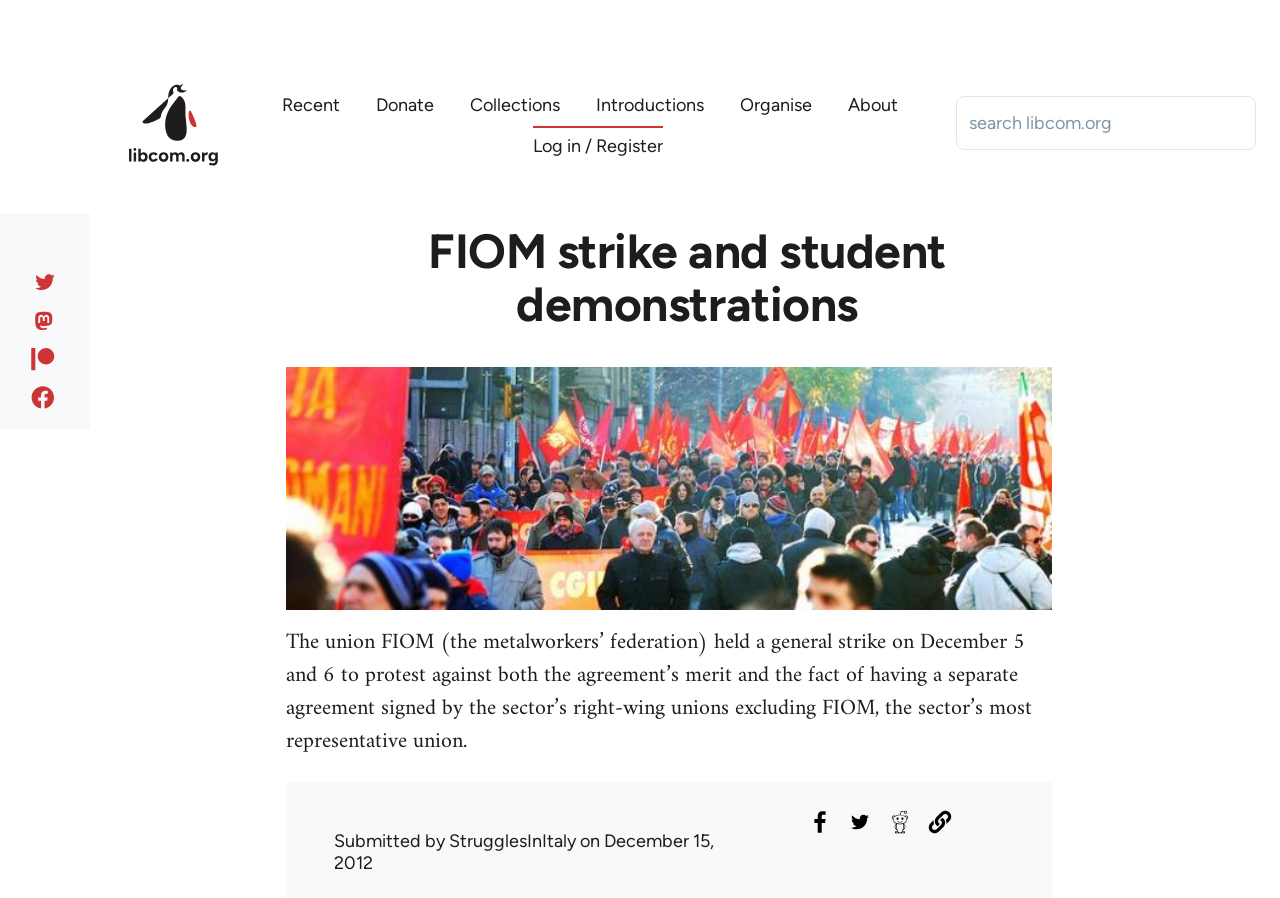Create a full and detailed caption for the entire webpage.

The webpage is about the FIOM strike and student demonstrations. At the top, there is a link to skip to the main content, followed by a sticky header with a navigation menu. The navigation menu has links to "Home", "Recent", "Donate", "Collections", "Introductions", "Organise", and "About". 

To the right of the navigation menu, there is a search box. Below the navigation menu, there is a heading that reads "FIOM strike and student demonstrations". 

Under the heading, there is a paragraph of text that describes the strike, stating that the union FIOM held a general strike on December 5 and 6 to protest against the agreement's merit and the fact of having a separate agreement signed by the sector's right-wing unions excluding FIOM, the sector's most representative union.

Below the paragraph, there is a footer section that contains information about the submission of the article, including the submitter's name, "StrugglesInItaly", and the date, December 15, 2012. 

To the right of the footer section, there are links to share the article on Facebook, Twitter, and Reddit, each accompanied by an image. There is also a link to copy the article's URL to the clipboard, accompanied by an image.

On the left side of the page, there are links to follow the website on Facebook, Patreon, Mastodon, and Twitter.